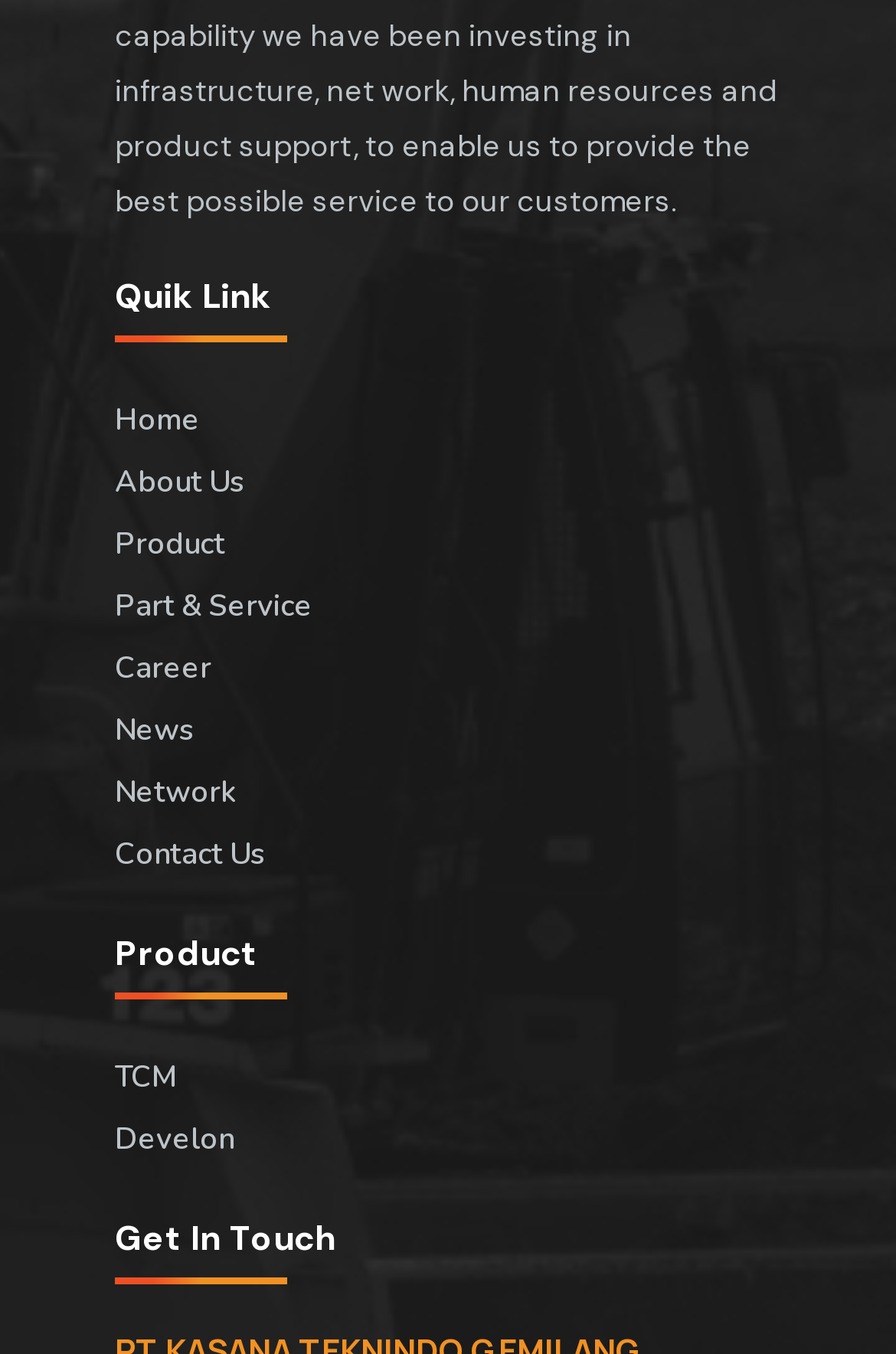How many main categories are there in the top navigation menu?
Refer to the image and give a detailed answer to the query.

By examining the top navigation menu, I can see that there are 8 main categories: Home, About Us, Product, Part & Service, Career, News, Network, and Contact Us.